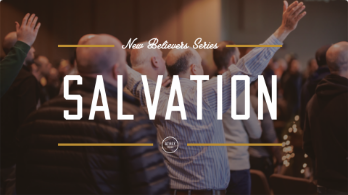Answer the following in one word or a short phrase: 
What is the name of the Christian fellowship?

Athey Creek Christian Fellowship